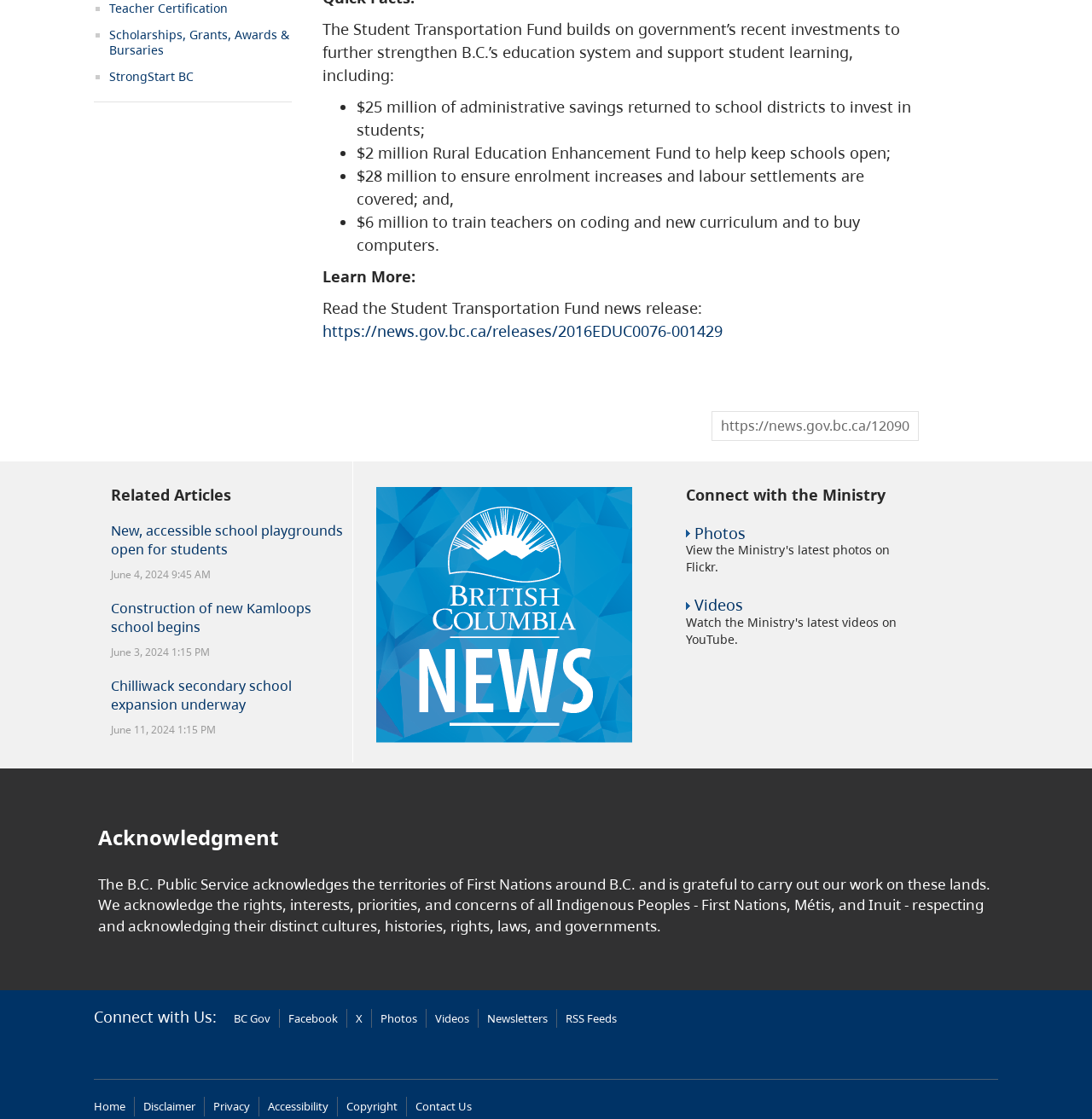How many links are under the 'Connect with the Ministry' heading?
Give a single word or phrase as your answer by examining the image.

5